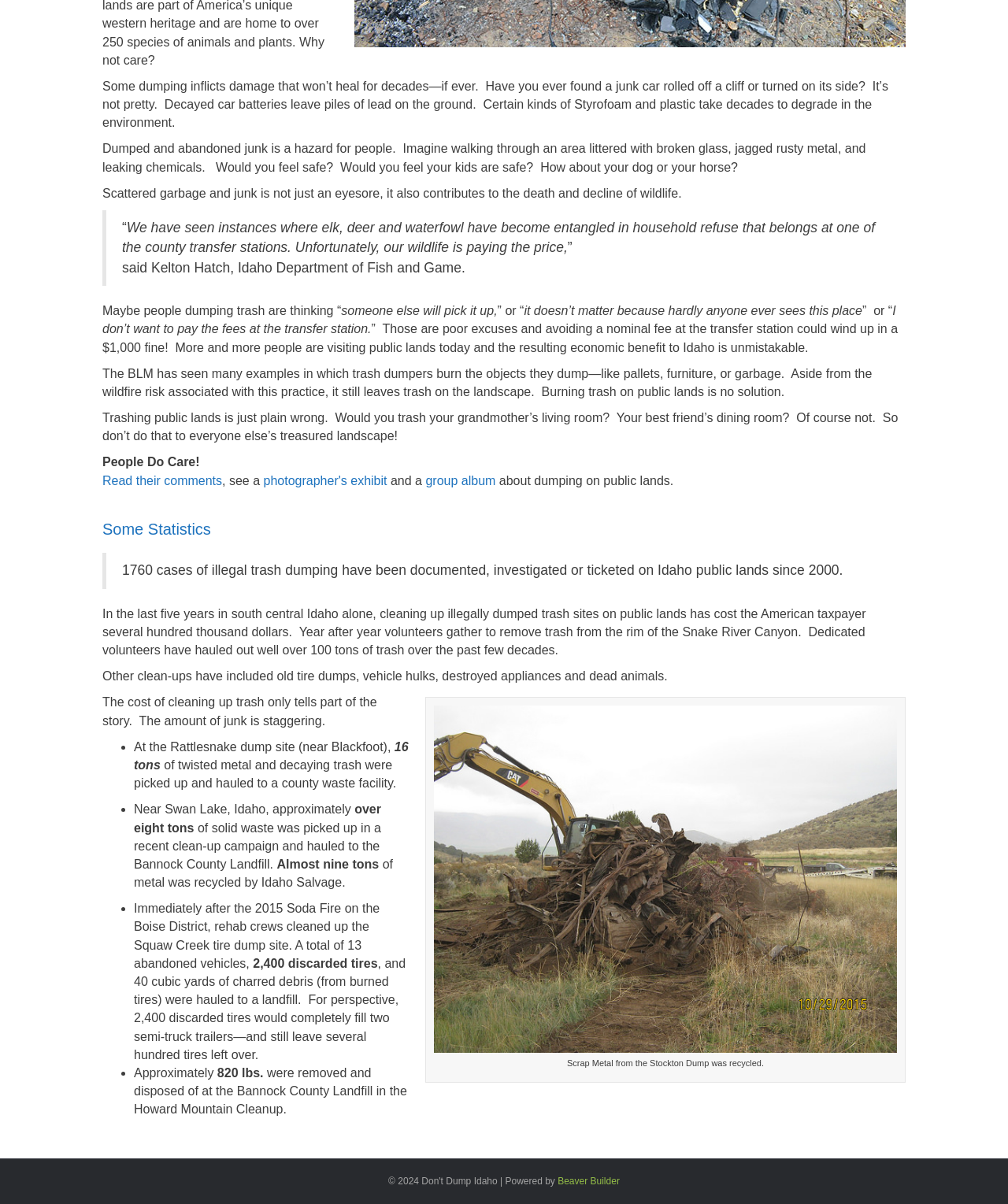Calculate the bounding box coordinates of the UI element given the description: "Faculty".

None